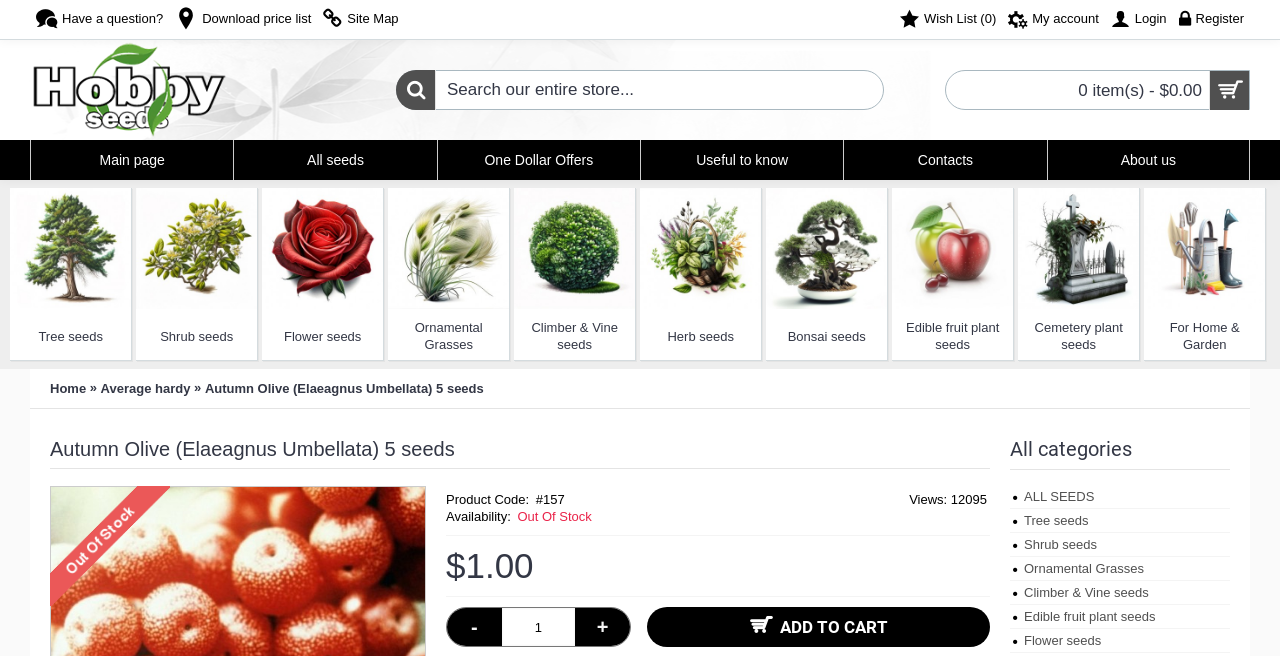Please specify the bounding box coordinates of the clickable region necessary for completing the following instruction: "Contact Tarsus". The coordinates must consist of four float numbers between 0 and 1, i.e., [left, top, right, bottom].

None